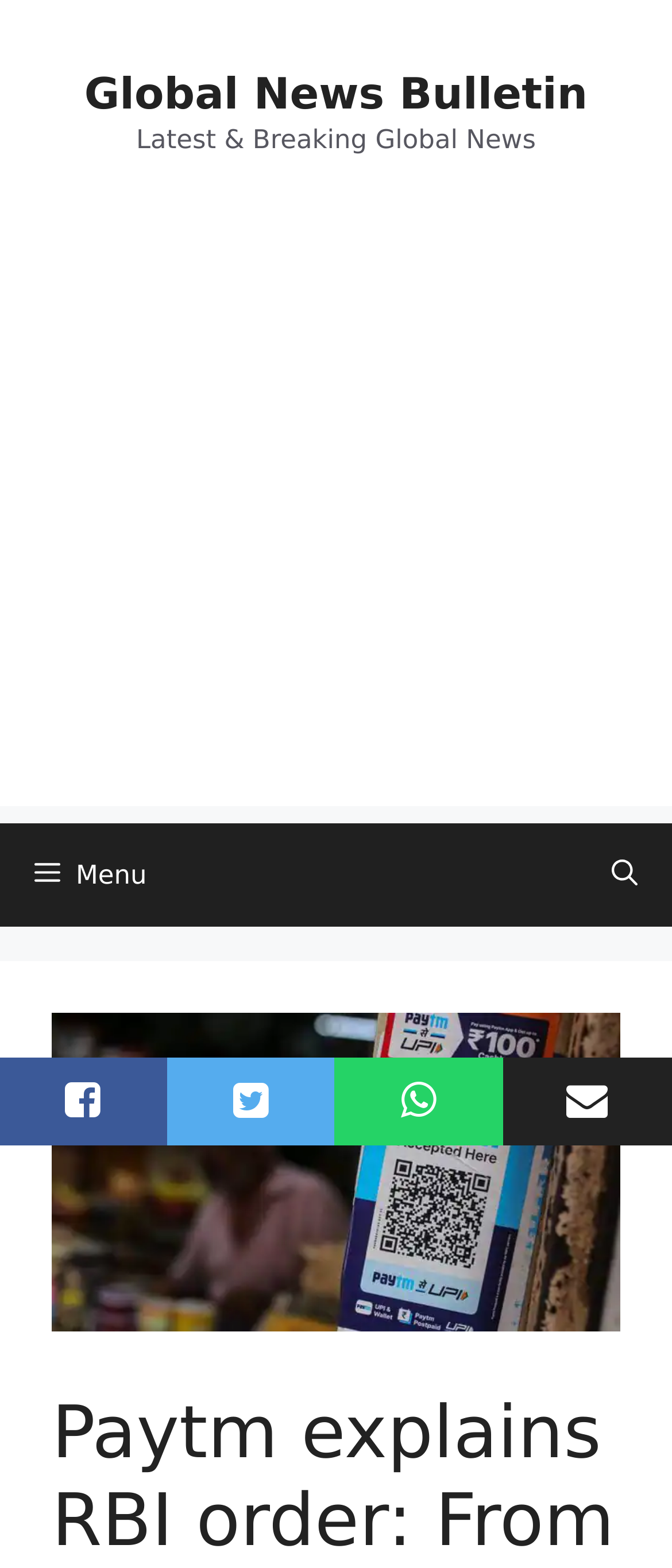What is the headline of the webpage?

Paytm explains RBI order: From Wallet to FASTag, here is what happens to Paytm users now and after Feb 29